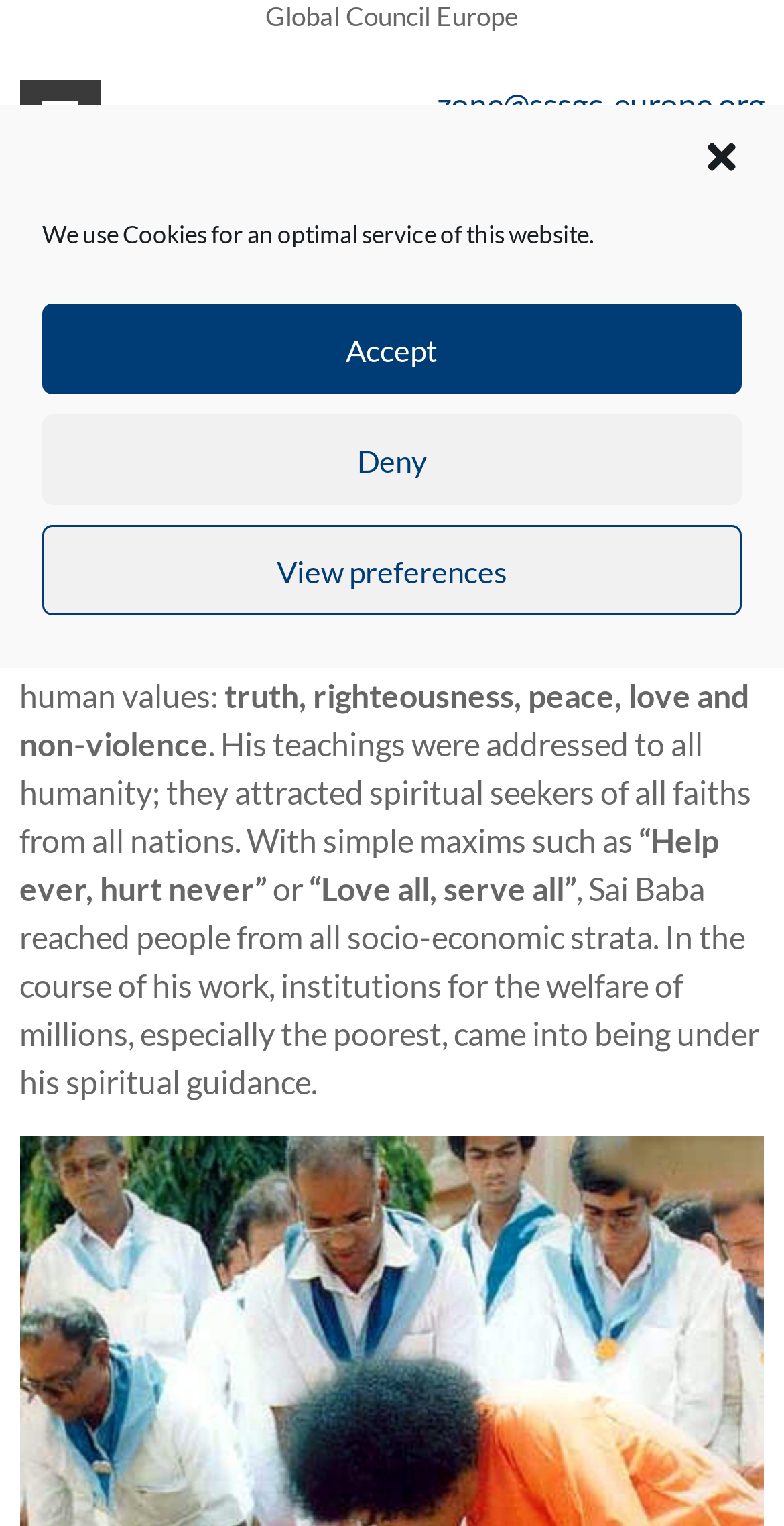Given the element description Deny, specify the bounding box coordinates of the corresponding UI element in the format (top-left x, top-left y, bottom-right x, bottom-right y). All values must be between 0 and 1.

[0.054, 0.272, 0.946, 0.331]